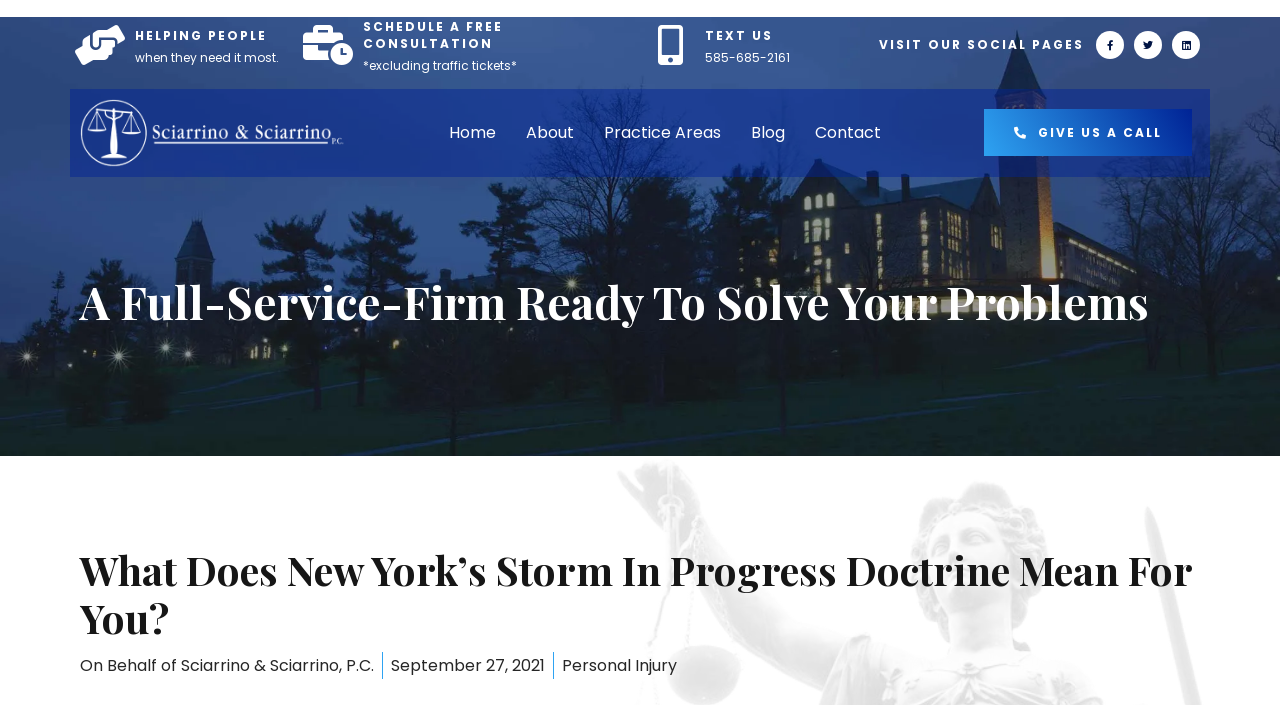Deliver a detailed narrative of the webpage's visual and textual elements.

This webpage appears to be a law firm's website, specifically Sciarrino & Sciarrino, P.C. At the top, there is a heading that reads "HELPING PEOPLE when they need it most." Below this, there is a call-to-action heading "SCHEDULE A FREE CONSULTATION" with an asterisk note "*excluding traffic tickets*". 

To the right of these headings, there is a link and a heading "TEXT US" with a phone number "585-685-2161" below it. Further to the right, there is a heading "VISIT OUR SOCIAL PAGES" with links to Facebook, Twitter, and LinkedIn.

In the middle of the page, there is a navigation menu with links to "Home", "About", "Practice Areas", "Blog", and "Contact". Below this menu, there is a heading "A Full-Service-Firm Ready To Solve Your Problems". 

The main content of the page is a blog post titled "What Does New York’s Storm In Progress Doctrine Mean For You?" which takes up most of the page. At the bottom of the page, there is a link "GIVE US A CALL" and a footer section with links to the law firm's name, the date "September 27, 2021", and a category "Personal Injury".